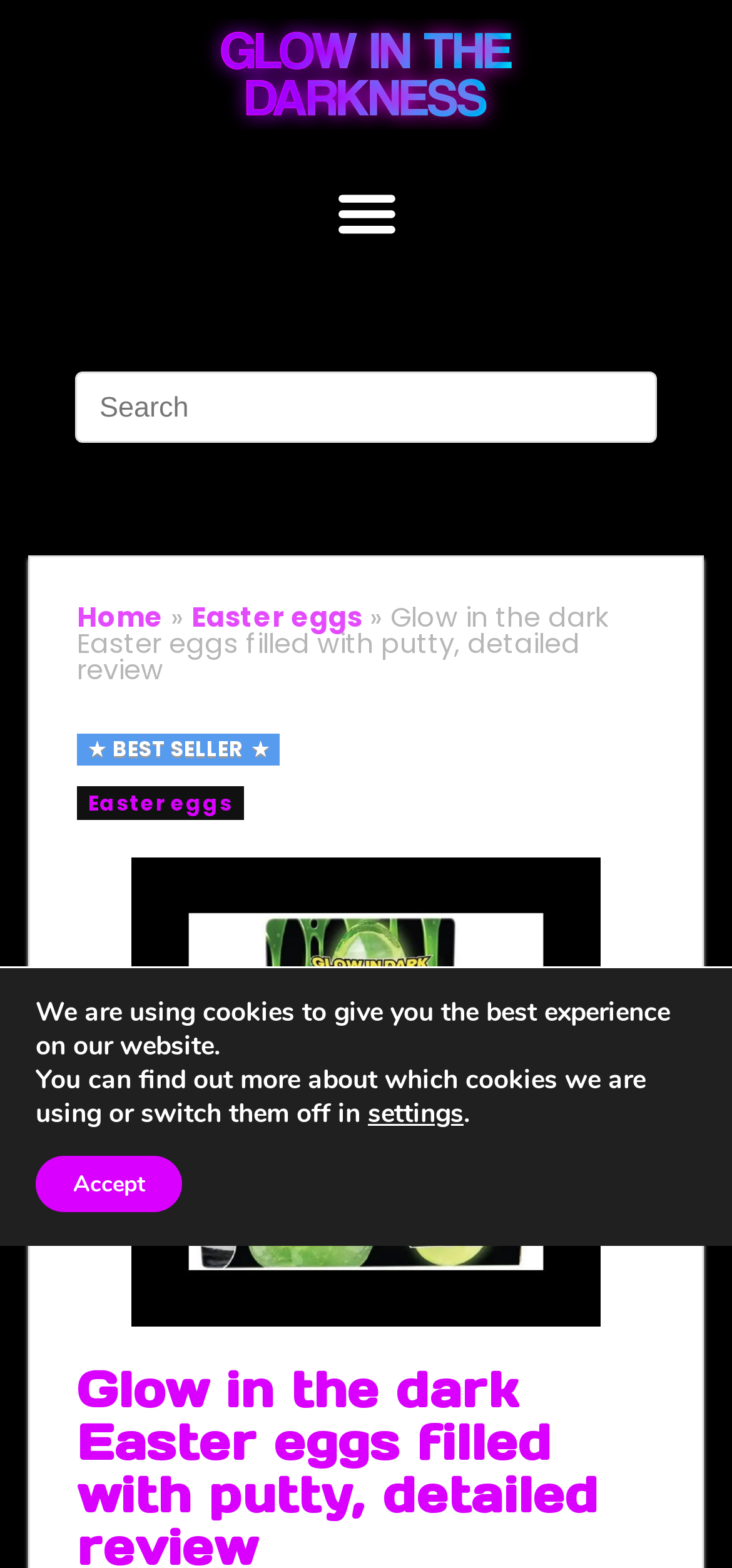Please give a one-word or short phrase response to the following question: 
What is the label of the search bar?

Search